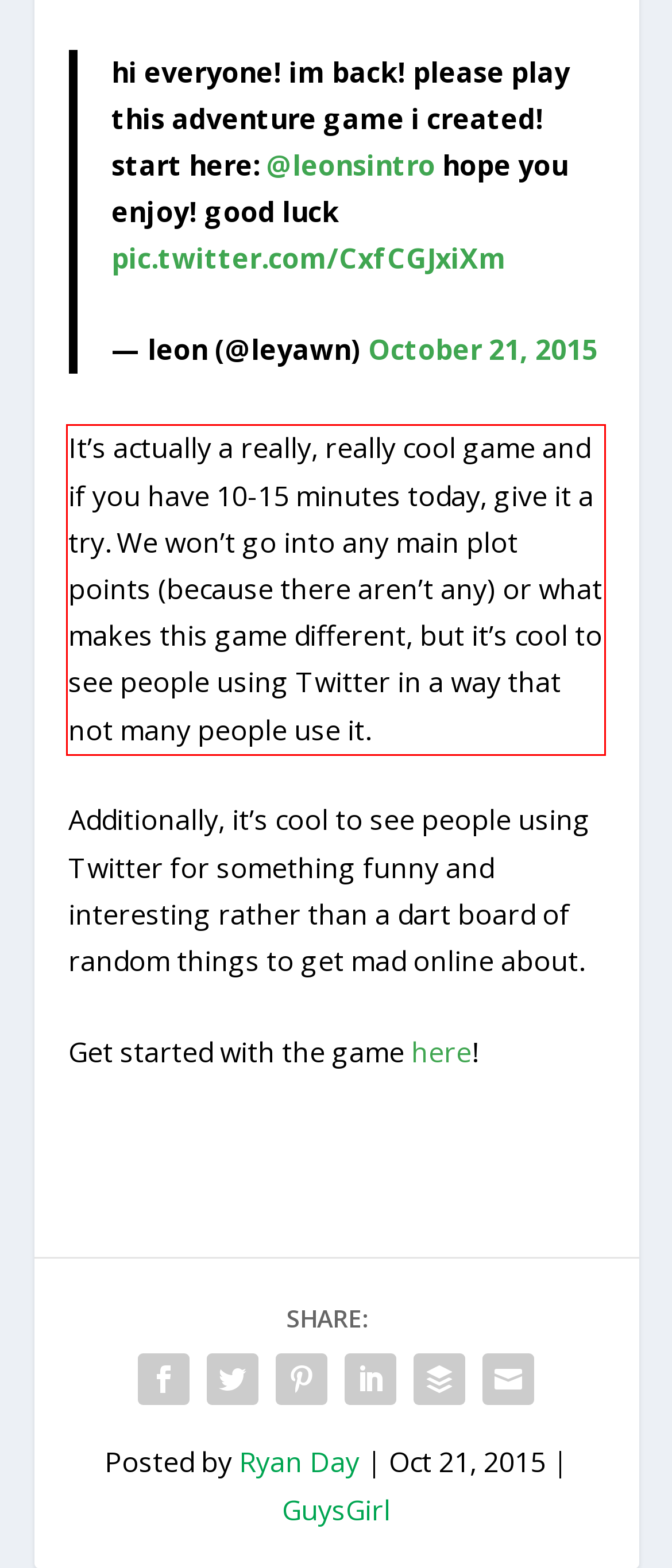You are provided with a screenshot of a webpage containing a red bounding box. Please extract the text enclosed by this red bounding box.

It’s actually a really, really cool game and if you have 10-15 minutes today, give it a try. We won’t go into any main plot points (because there aren’t any) or what makes this game different, but it’s cool to see people using Twitter in a way that not many people use it.